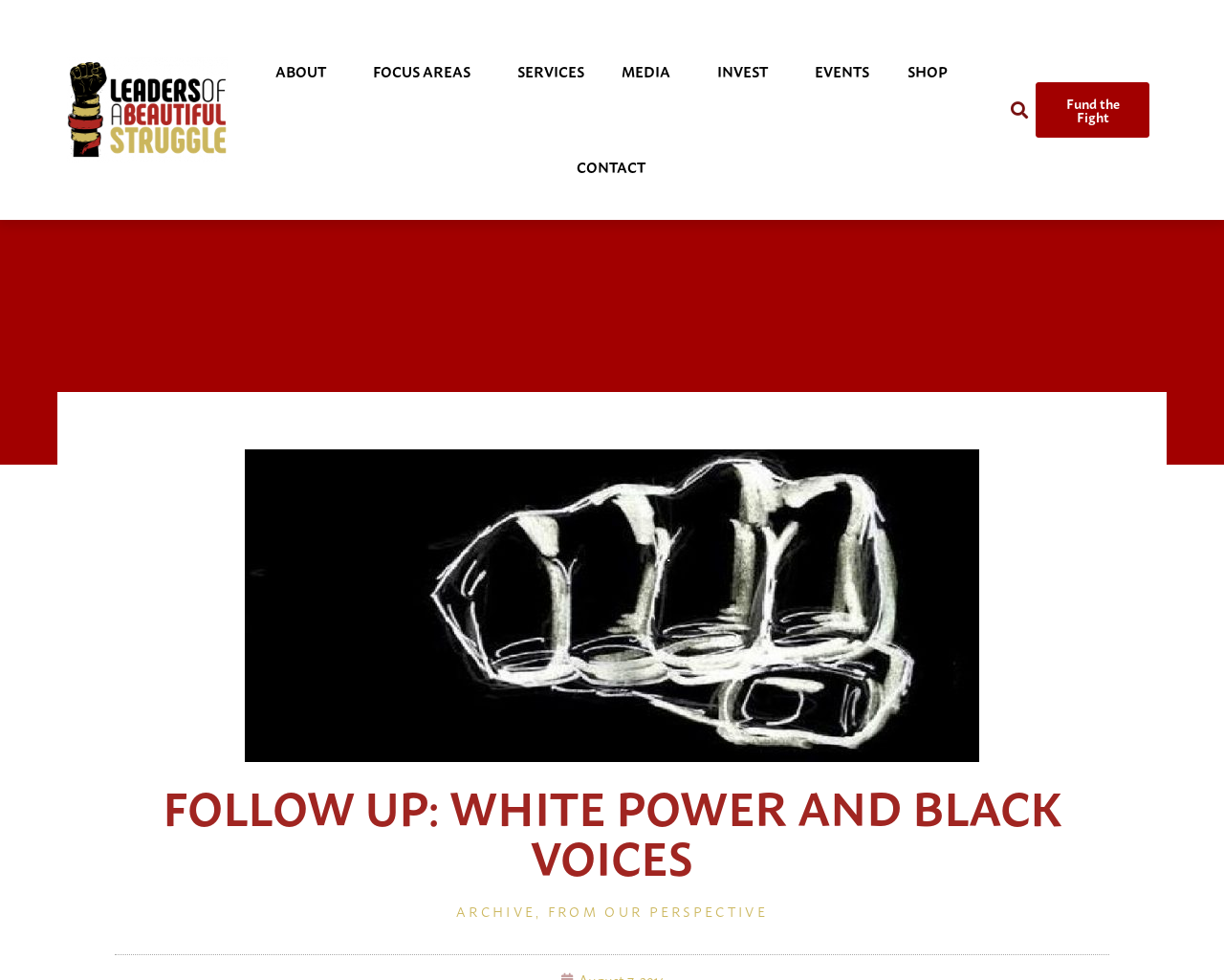From the element description: "Invest", extract the bounding box coordinates of the UI element. The coordinates should be expressed as four float numbers between 0 and 1, in the order [left, top, right, bottom].

[0.571, 0.025, 0.651, 0.122]